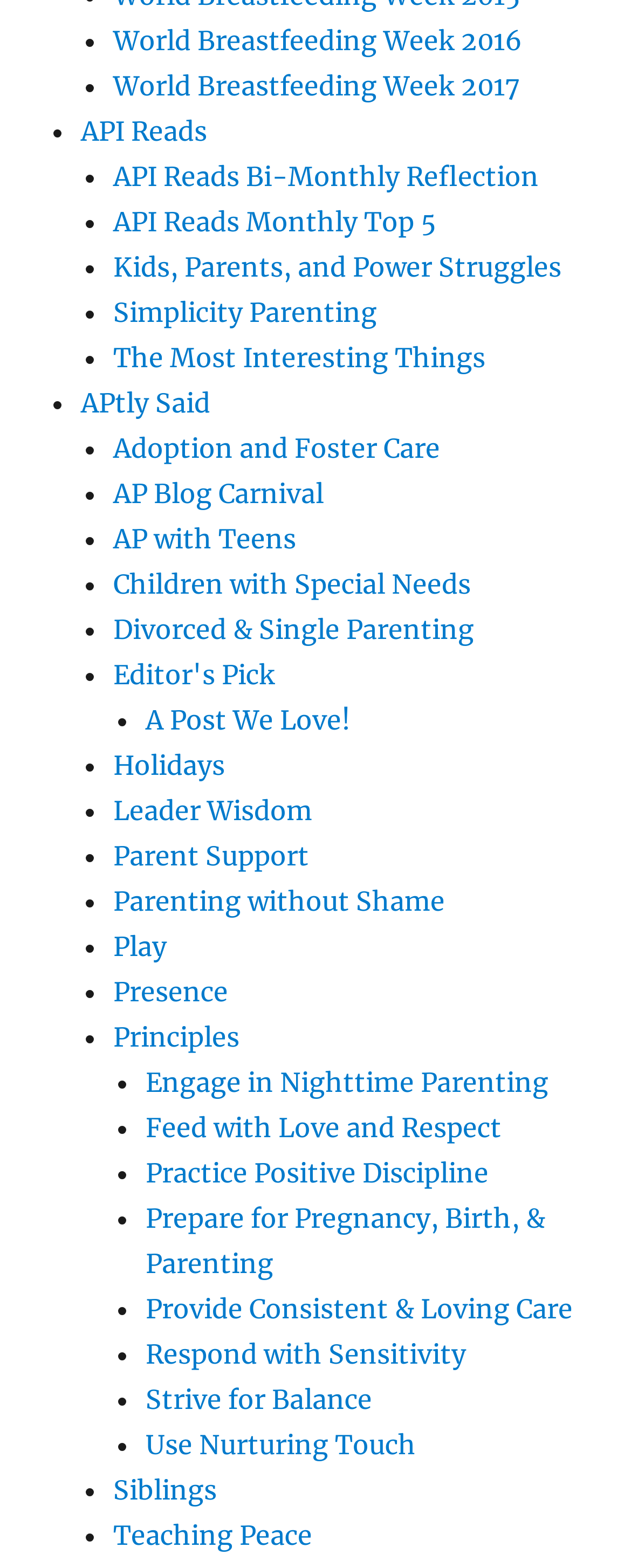Please specify the bounding box coordinates of the element that should be clicked to execute the given instruction: 'Click on World Breastfeeding Week 2016'. Ensure the coordinates are four float numbers between 0 and 1, expressed as [left, top, right, bottom].

[0.179, 0.016, 0.828, 0.036]